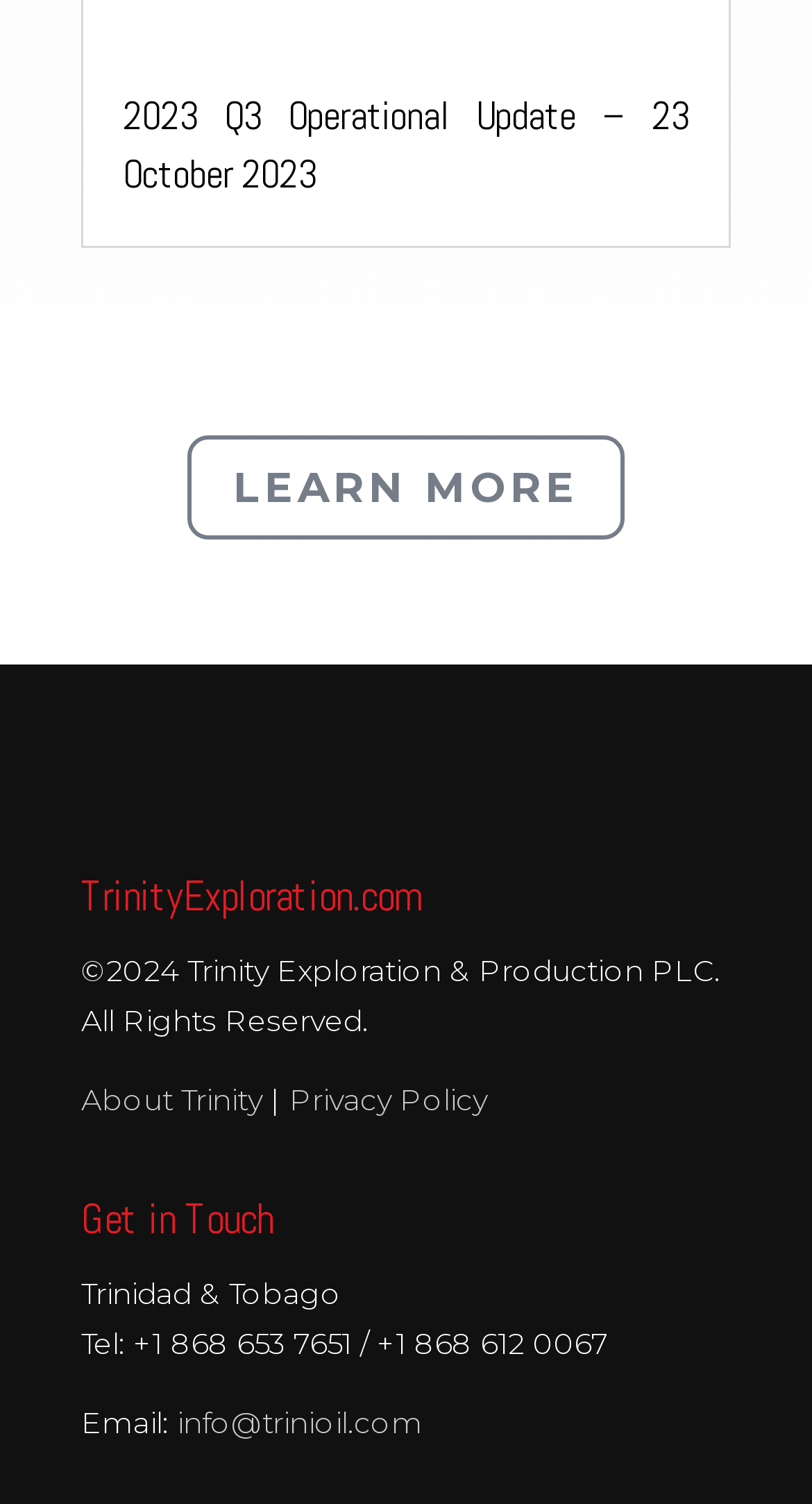Bounding box coordinates are specified in the format (top-left x, top-left y, bottom-right x, bottom-right y). All values are floating point numbers bounded between 0 and 1. Please provide the bounding box coordinate of the region this sentence describes: info@trinioil.com

[0.218, 0.933, 0.521, 0.958]